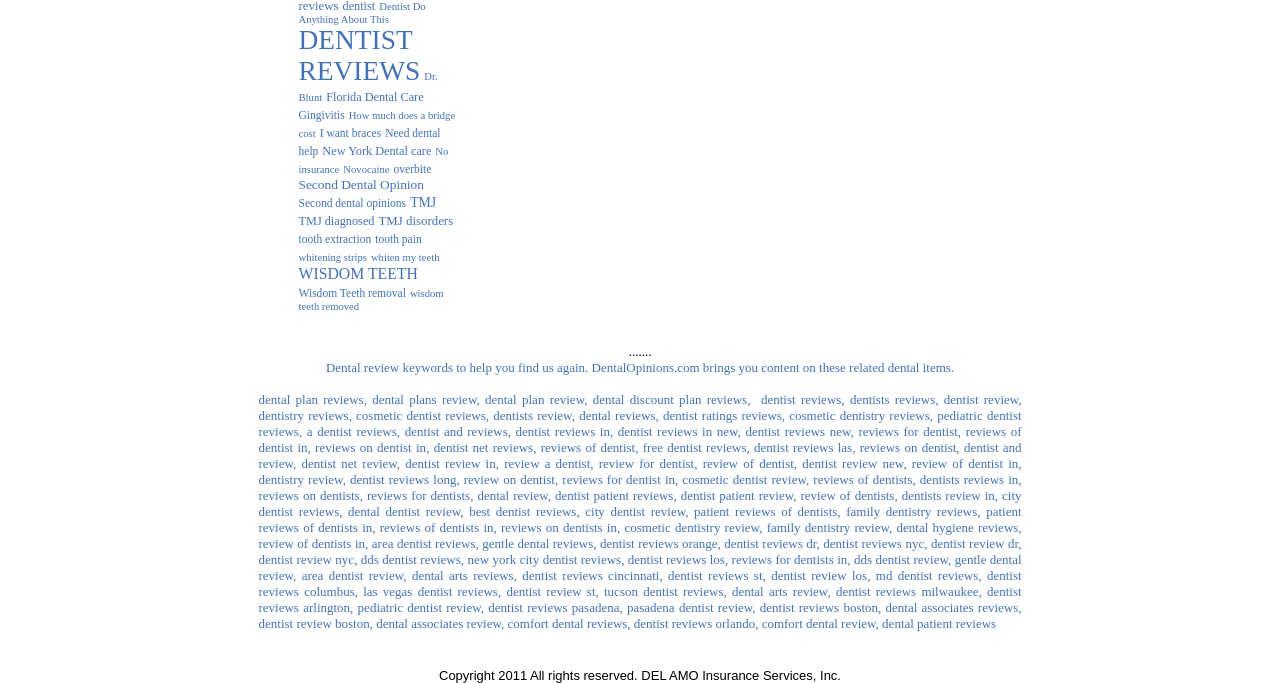Predict the bounding box of the UI element based on this description: "Gingivitis".

[0.233, 0.16, 0.269, 0.177]